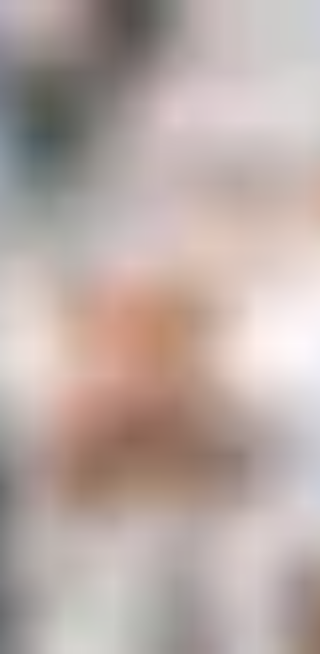Analyze the image and describe all key details you can observe.

This image showcases a beautifully arranged reception drink setup, highlighting the artistry and attention to detail in event planning. The presentation features elegant glassware filled with colorful beverages, set against a soft, blurred background that enhances the inviting atmosphere. This visual complements testimonials from satisfied clients, like Mady H., who praised the seamless execution of events. The image captures the essence of professional planning services, emphasizing the care that goes into creating memorable experiences for every occasion.